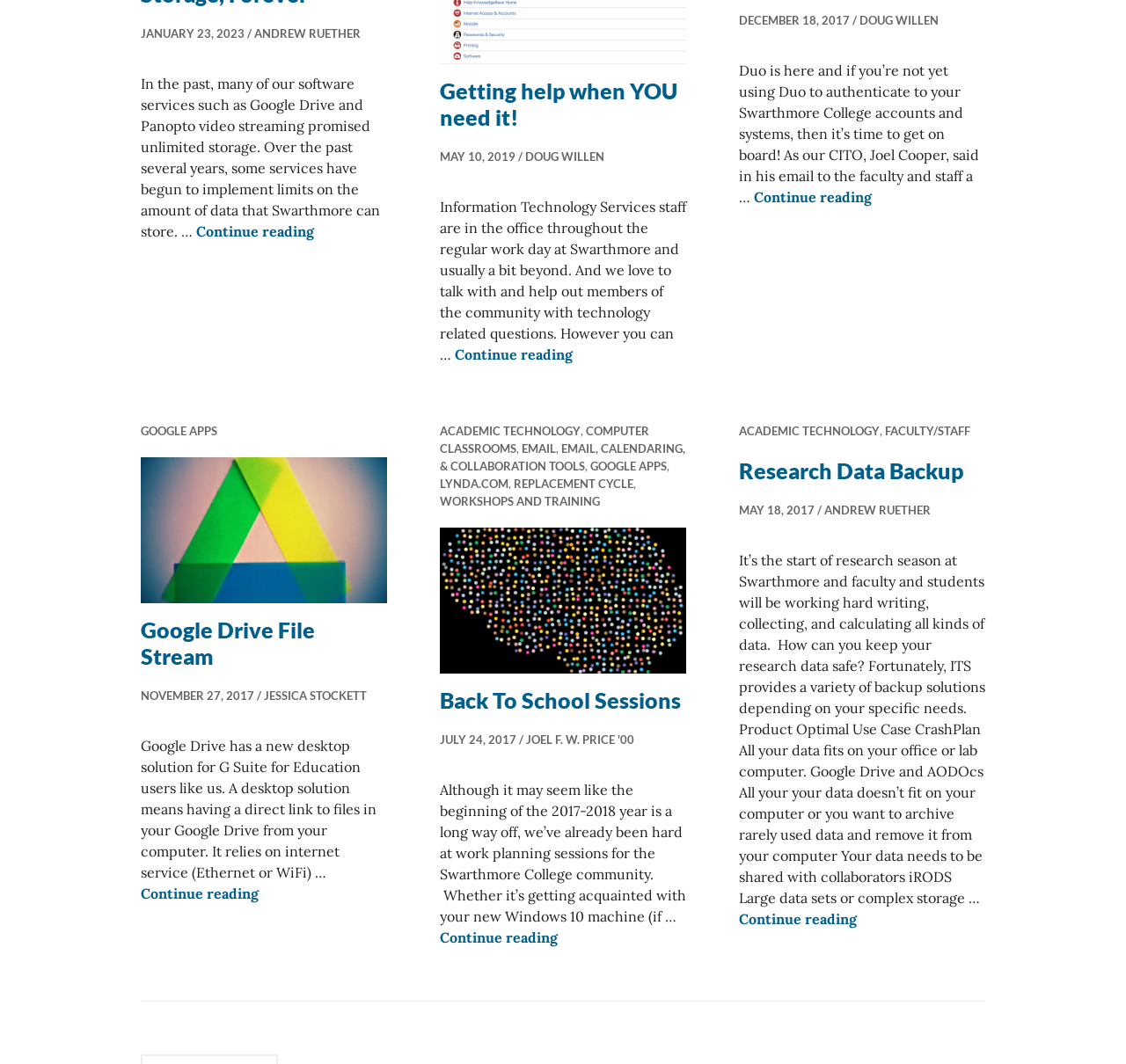Determine the bounding box of the UI component based on this description: "Back To School Sessions". The bounding box coordinates should be four float values between 0 and 1, i.e., [left, top, right, bottom].

[0.391, 0.645, 0.605, 0.67]